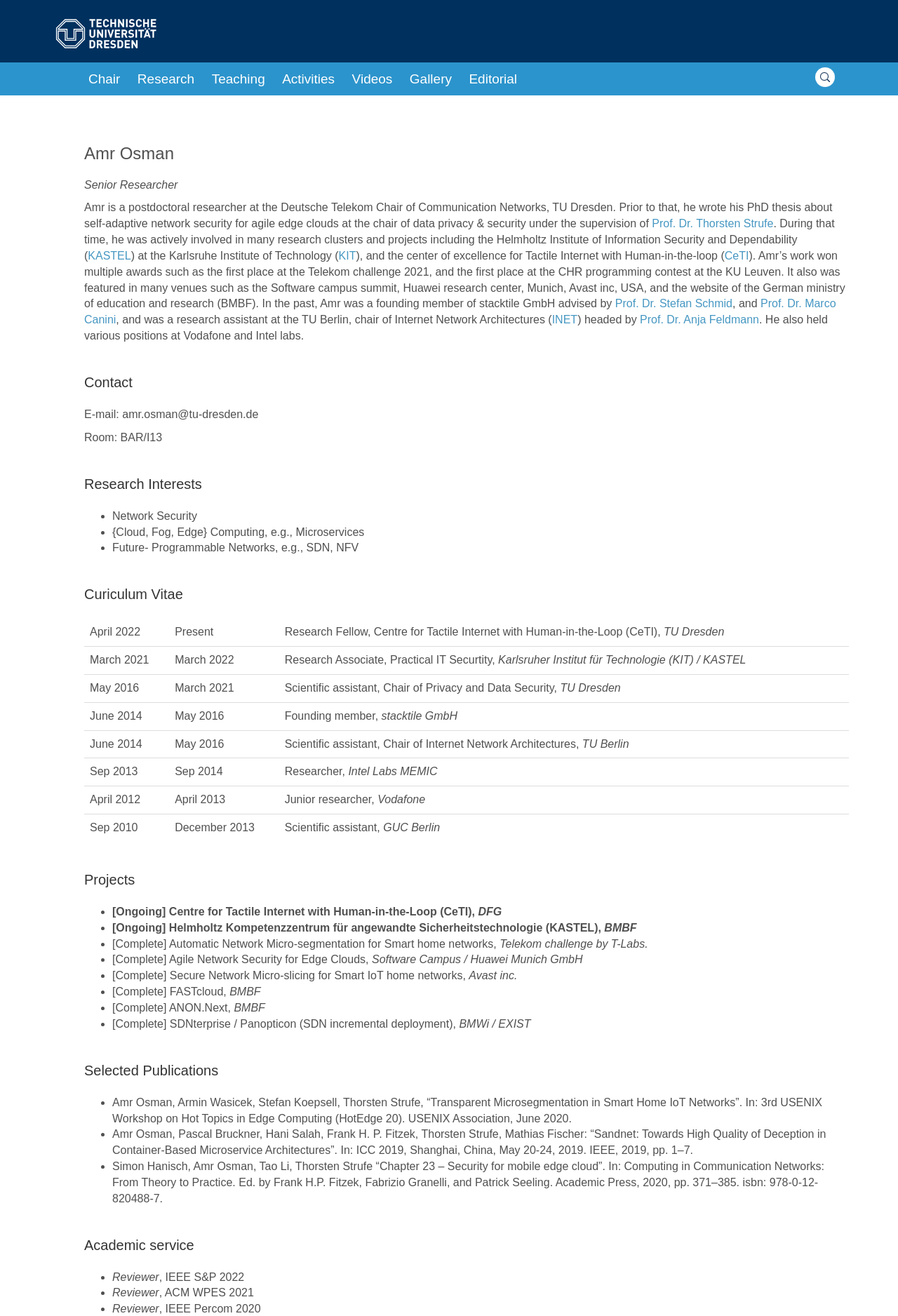Locate the bounding box for the described UI element: "Prof. Dr. Stefan Schmid". Ensure the coordinates are four float numbers between 0 and 1, formatted as [left, top, right, bottom].

[0.685, 0.226, 0.816, 0.235]